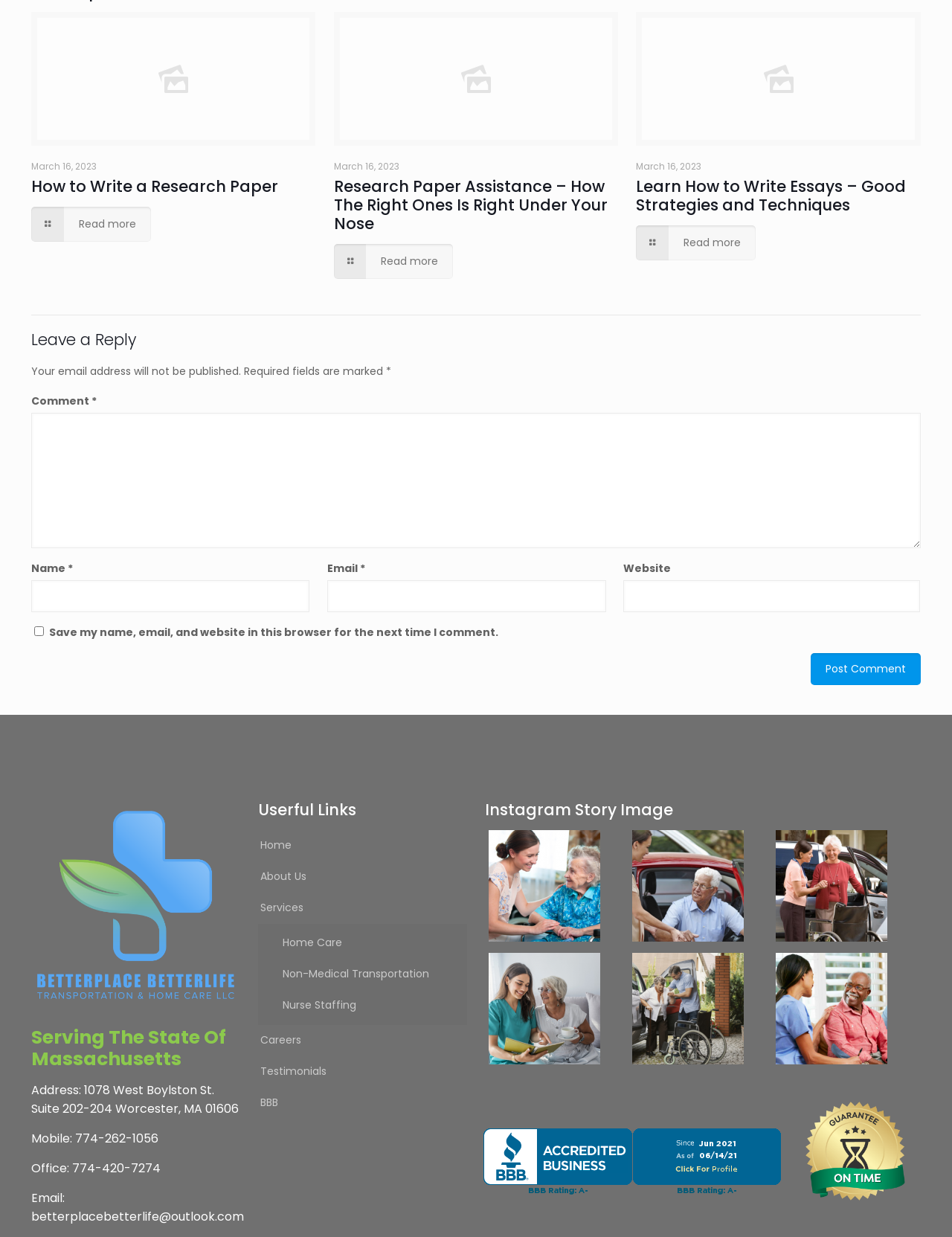Identify the bounding box coordinates for the region of the element that should be clicked to carry out the instruction: "Leave a comment". The bounding box coordinates should be four float numbers between 0 and 1, i.e., [left, top, right, bottom].

[0.033, 0.334, 0.967, 0.443]